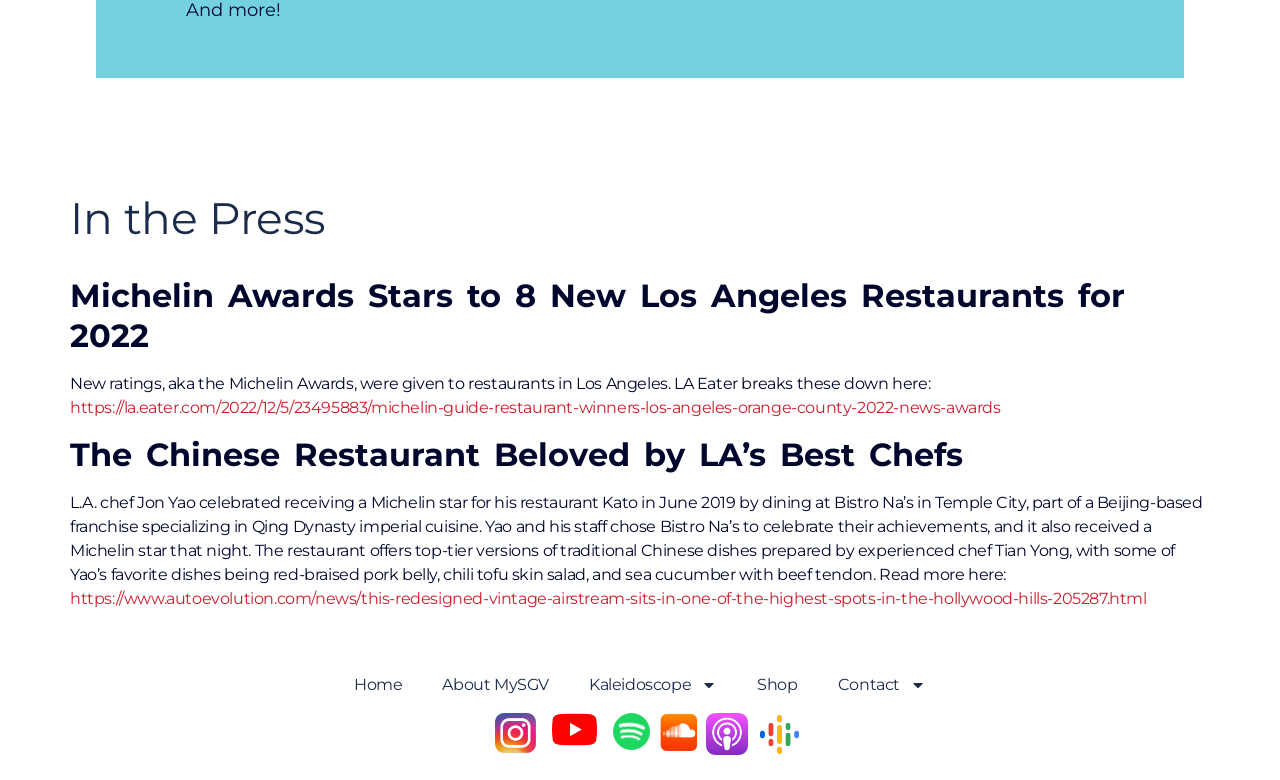Please identify the bounding box coordinates for the region that you need to click to follow this instruction: "Click on 'In the Press'".

[0.055, 0.241, 0.945, 0.318]